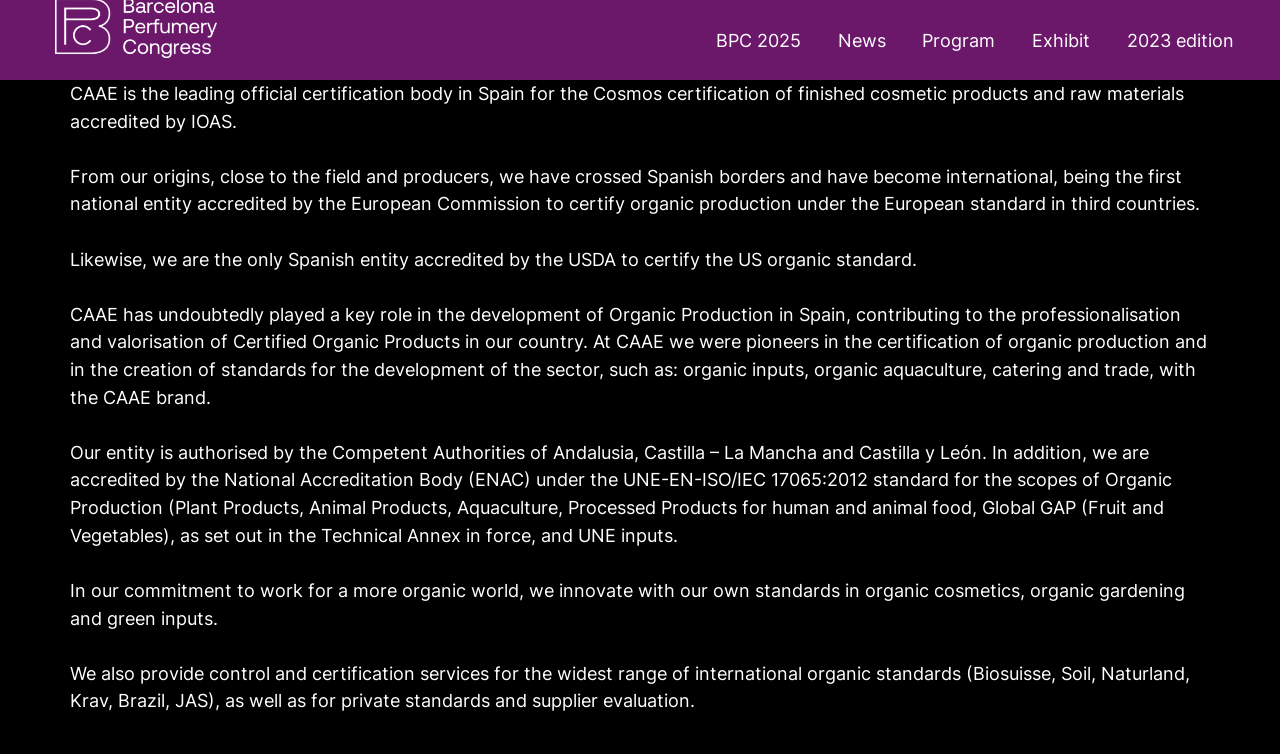What services does CAAE provide?
Using the visual information, reply with a single word or short phrase.

Control and certification